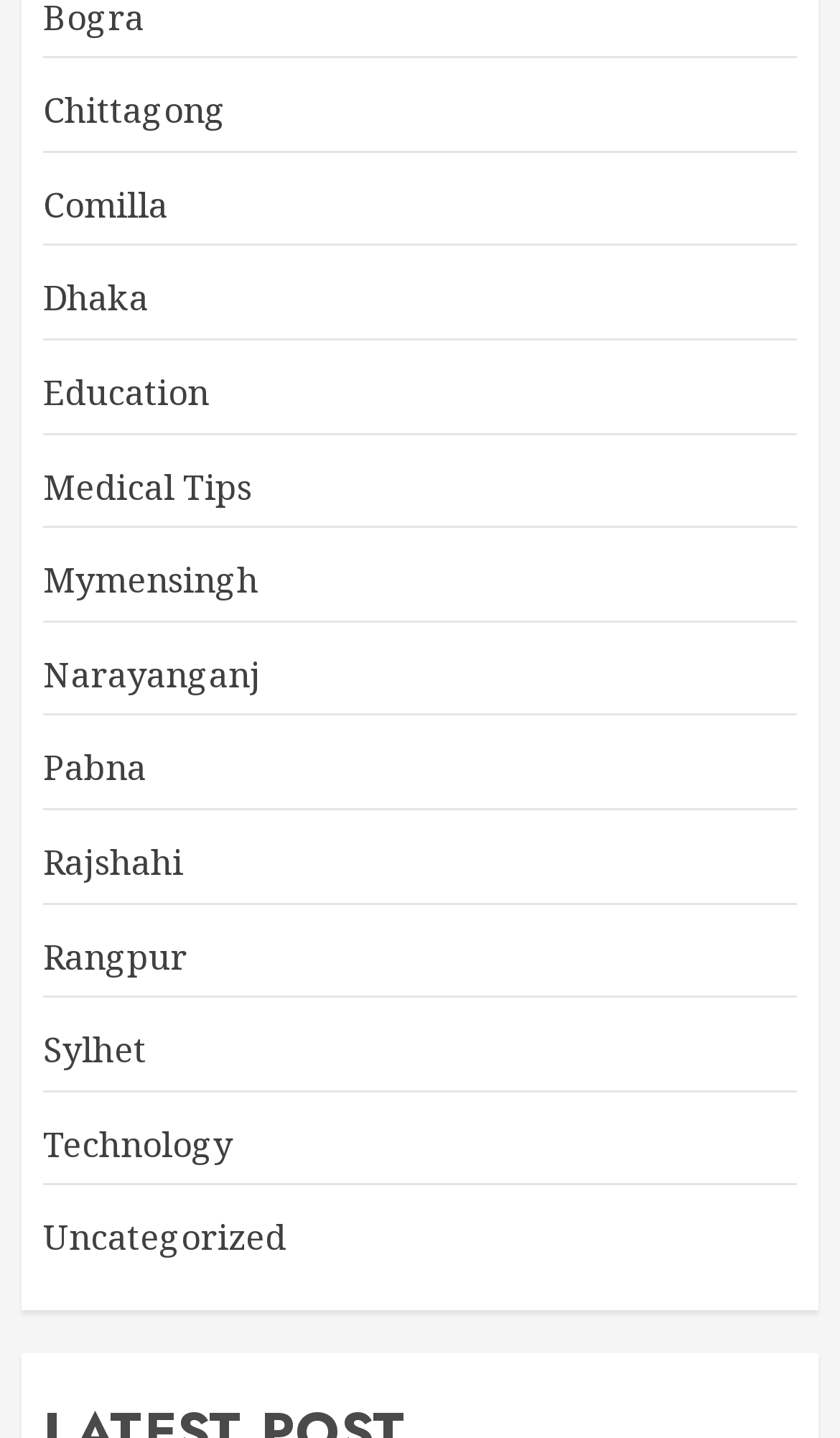Specify the bounding box coordinates of the area to click in order to follow the given instruction: "visit Chittagong."

[0.051, 0.06, 0.269, 0.095]